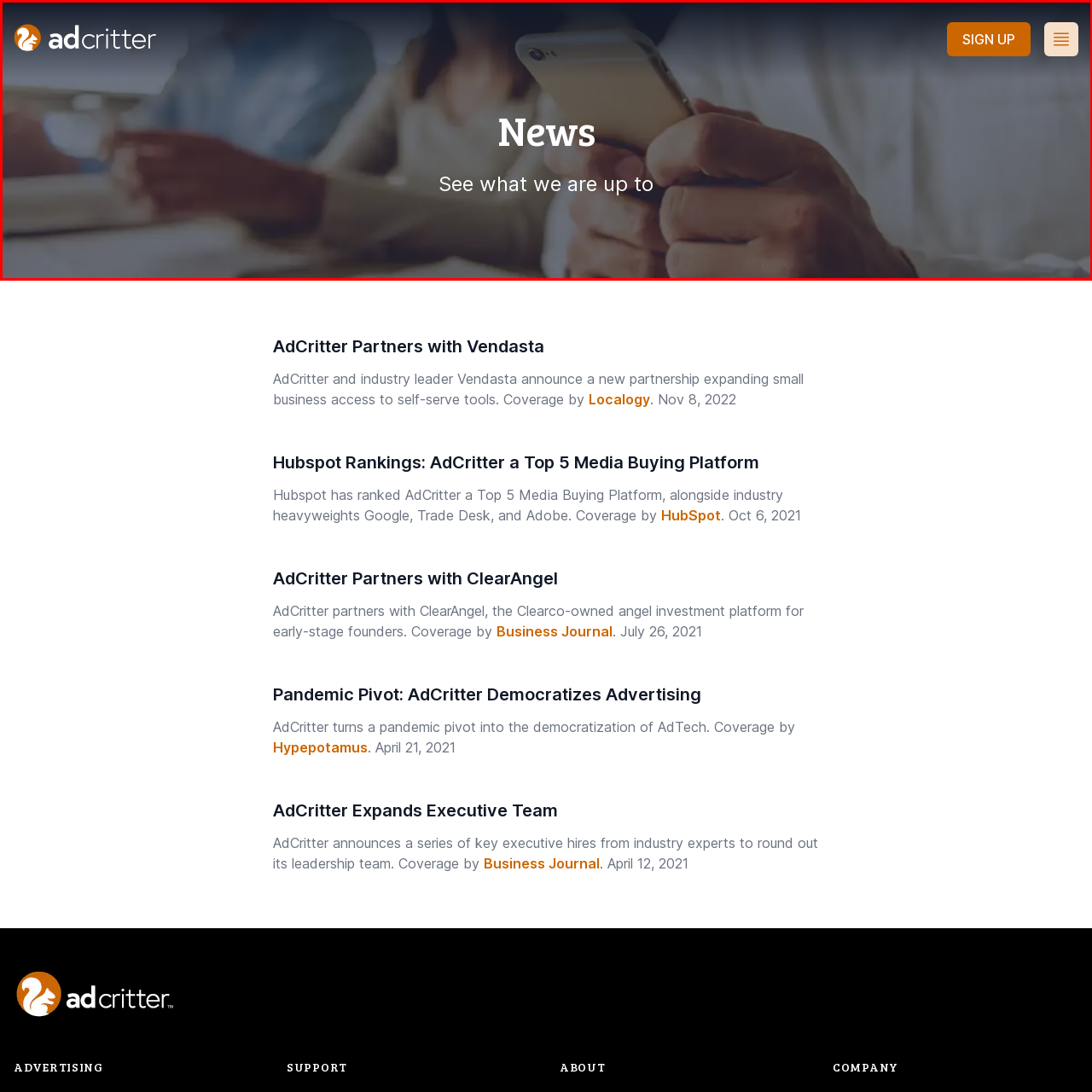Generate a meticulous caption for the image that is highlighted by the red boundary line.

In this image, viewers can see the title "News" prominently displayed, inviting them to explore the latest updates. Below the title, the tagline "See what we are up to" adds context, suggesting a focus on recent developments or announcements from the company. The background features a blurred image of individuals engaged with smartphones, creating a relatable environment that emphasizes connectivity and modern communication. The AdCritter logo appears in the top left corner, reinforcing brand identity. In the upper right corner, a "SIGN UP" button is visible, encouraging engagement from visitors who may want to stay informed about news and updates. Overall, this image effectively combines branding, messaging, and visual elements to captivate the audience.